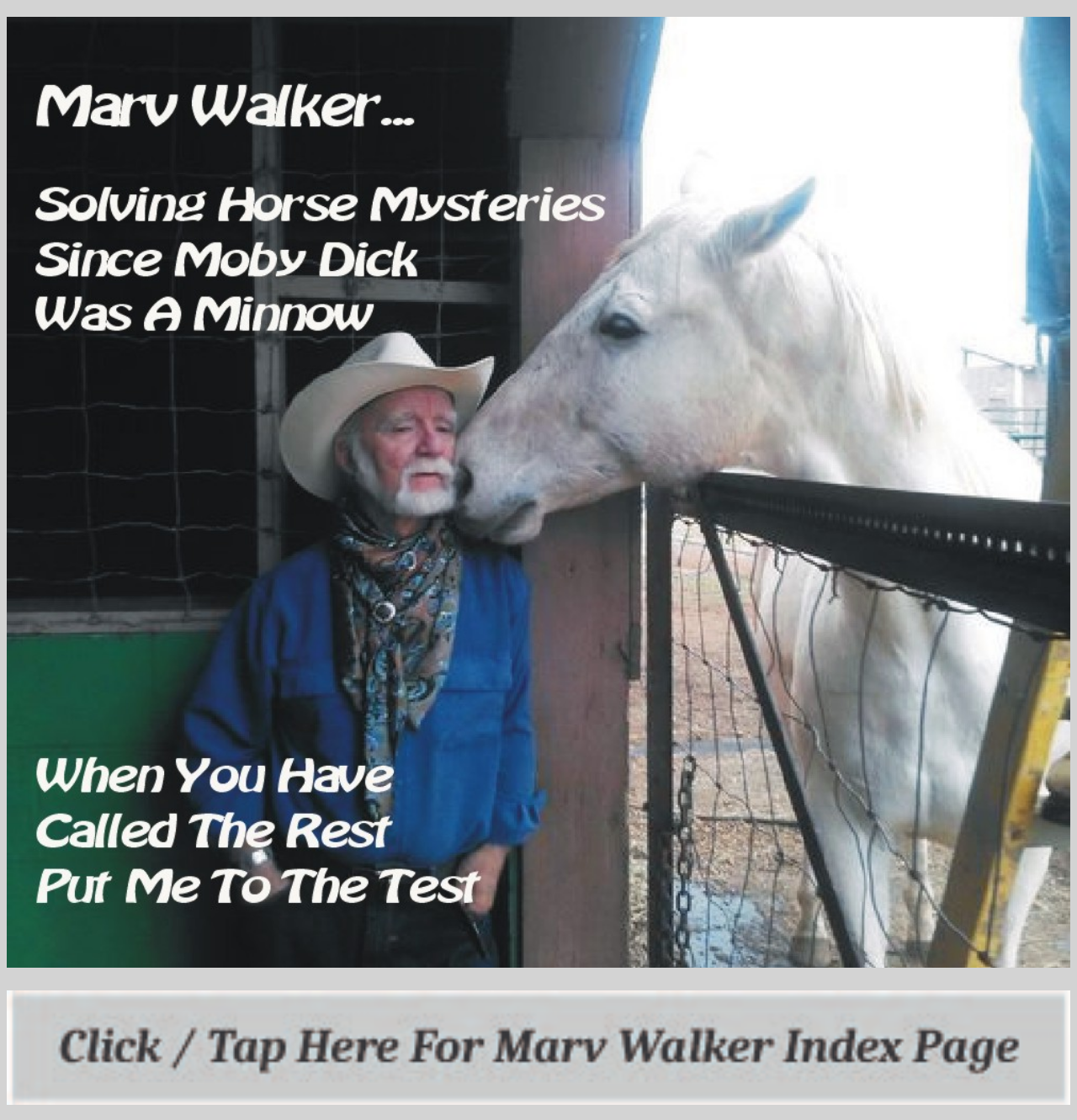Identify the title of the webpage and provide its text content.

Sending A Horse Problem
To Marv Walker